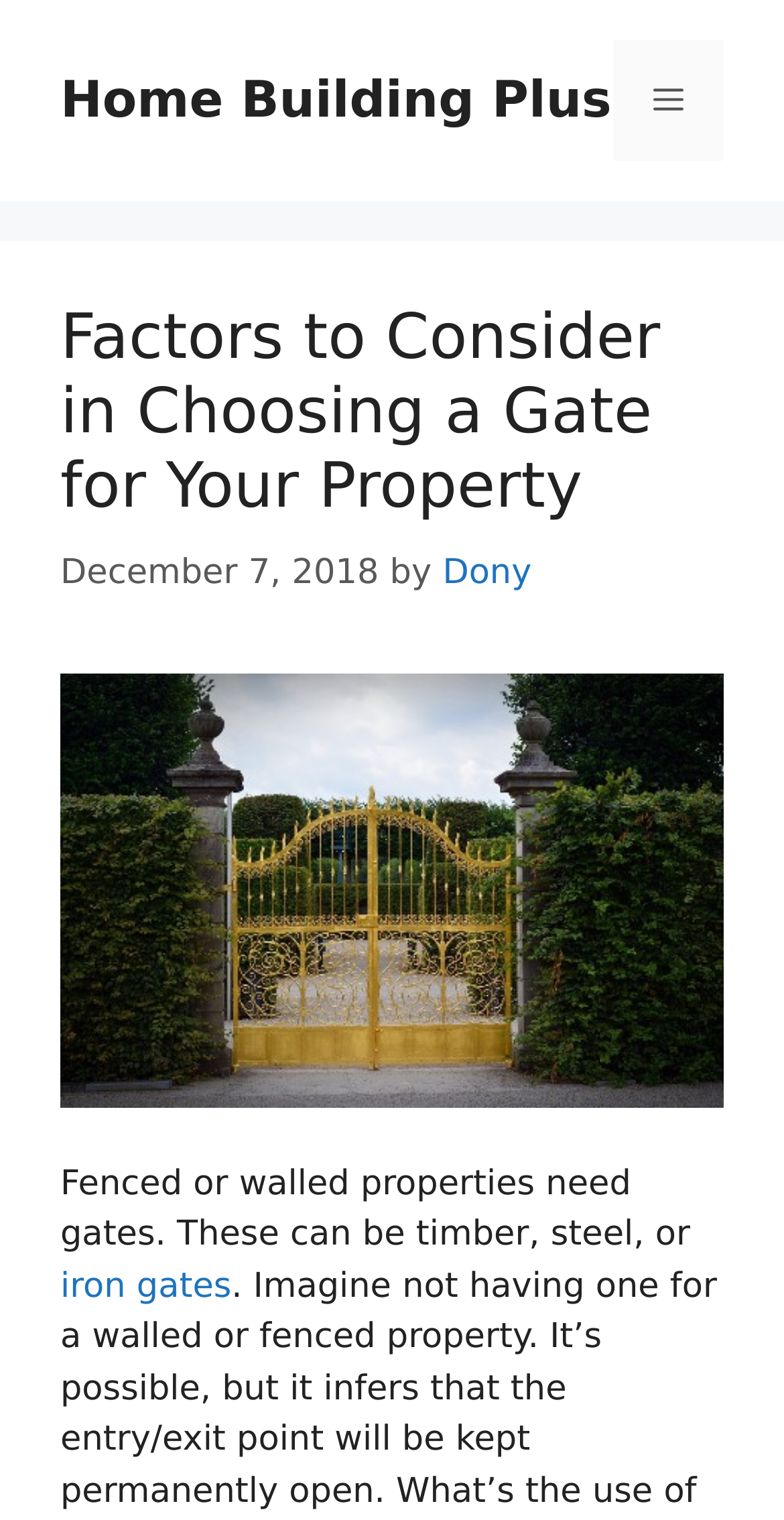Please answer the following question as detailed as possible based on the image: 
What are the materials mentioned for gates?

The webpage states that gates can be made of 'timber, steel, or iron gates.' This suggests that these three materials are commonly used for constructing gates.